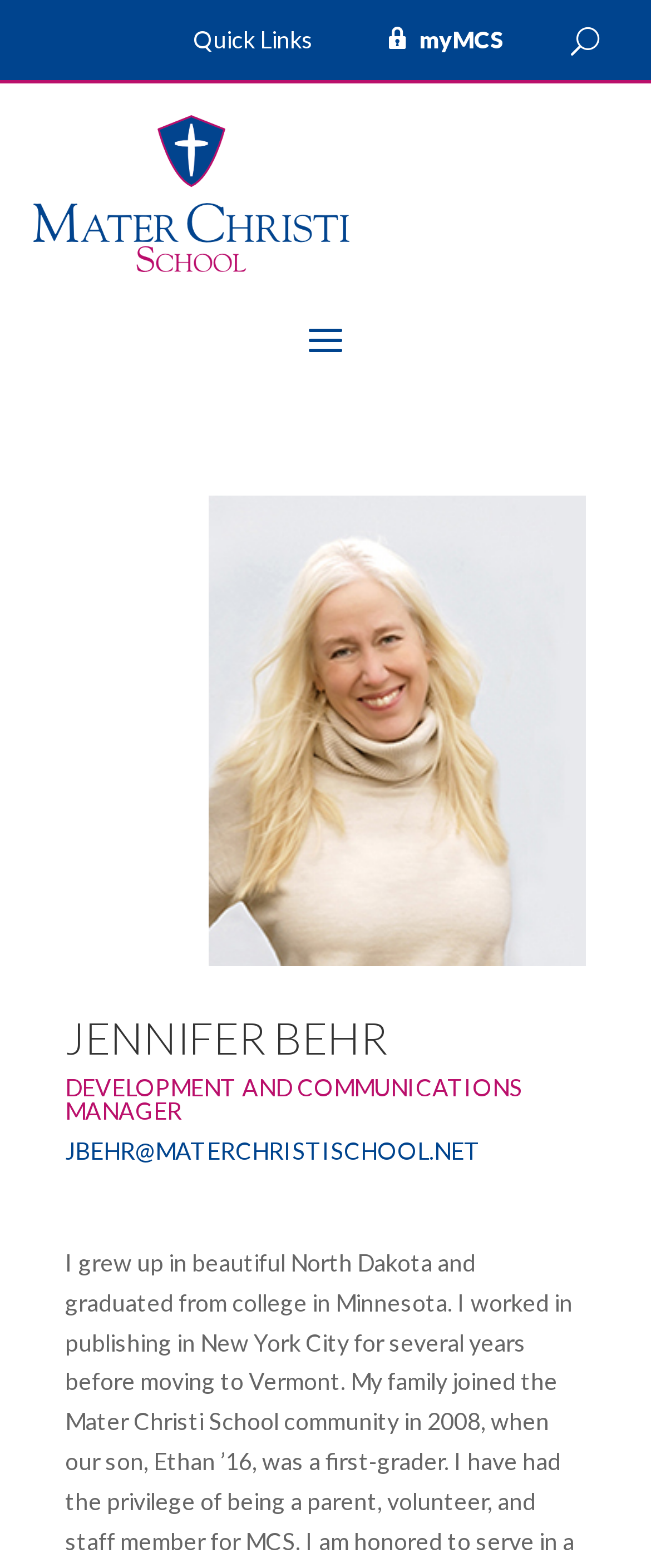What is the text of the first link on the webpage?
Using the image, give a concise answer in the form of a single word or short phrase.

Quick Links